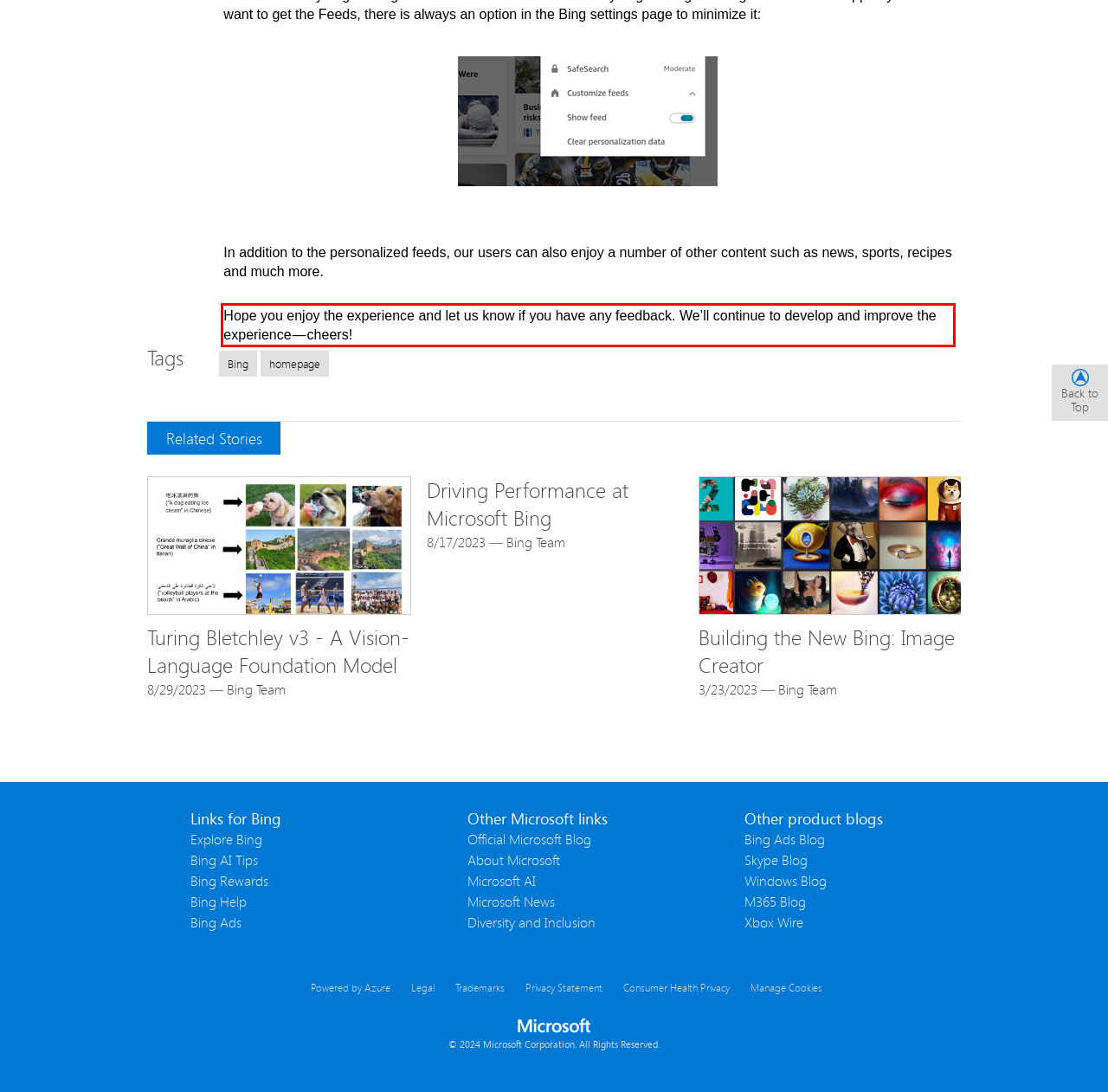Please recognize and transcribe the text located inside the red bounding box in the webpage image.

Hope you enjoy the experience and let us know if you have any feedback. We’ll continue to develop and improve the experience — cheers!